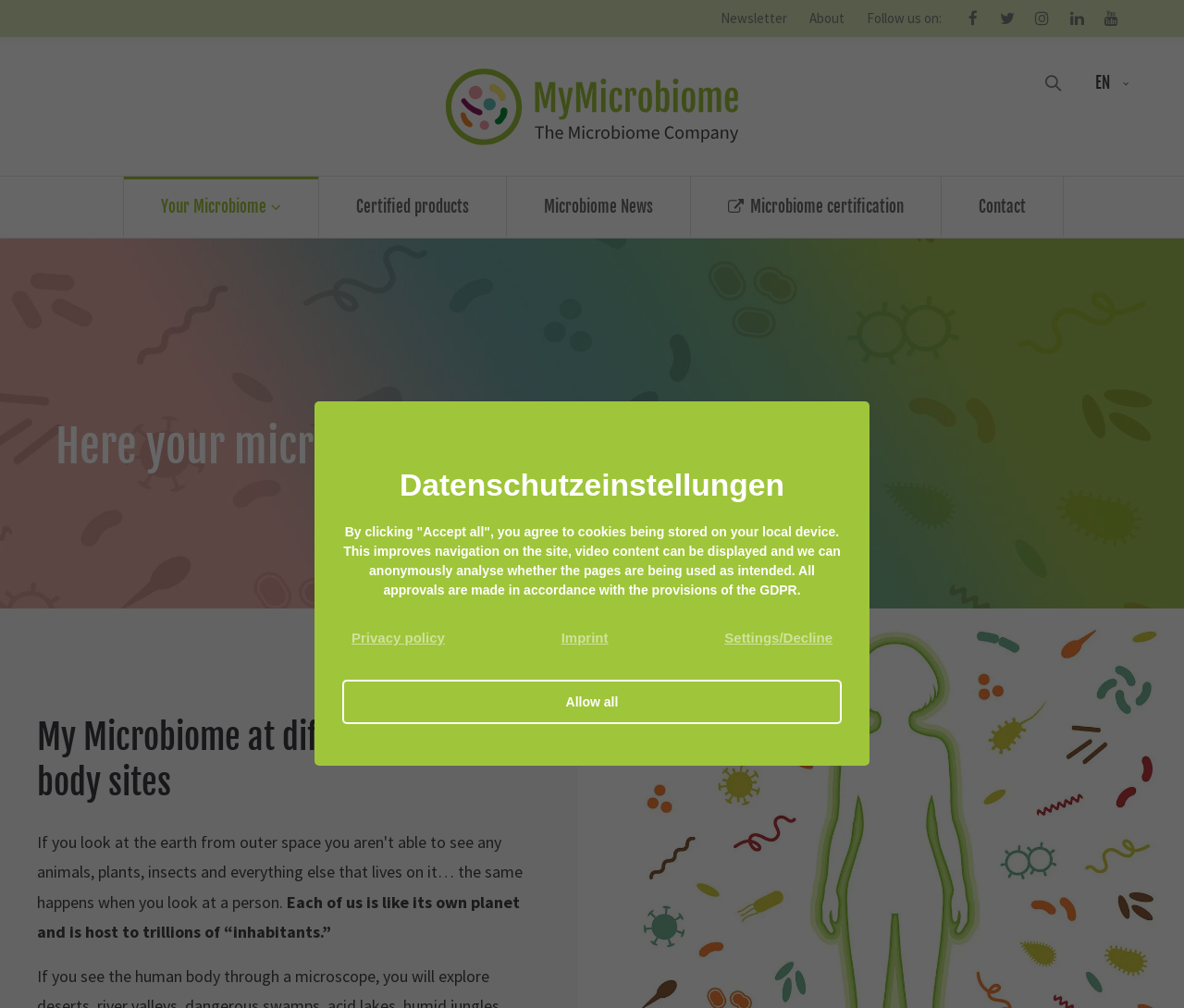Locate the bounding box coordinates of the element that should be clicked to execute the following instruction: "Read about microbiome news".

[0.428, 0.175, 0.584, 0.235]